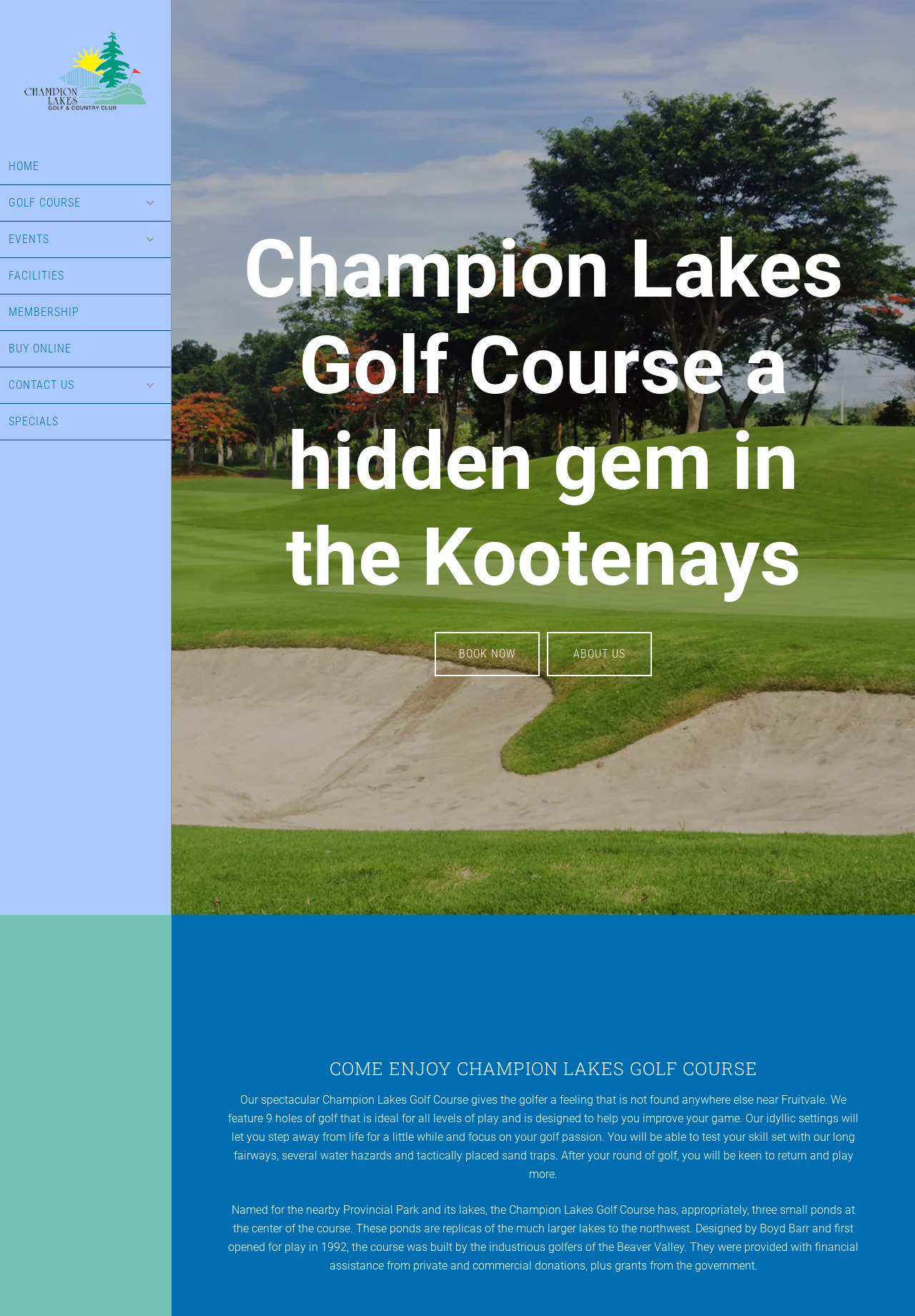What is the purpose of the course's design?
From the screenshot, provide a brief answer in one word or phrase.

to help improve game